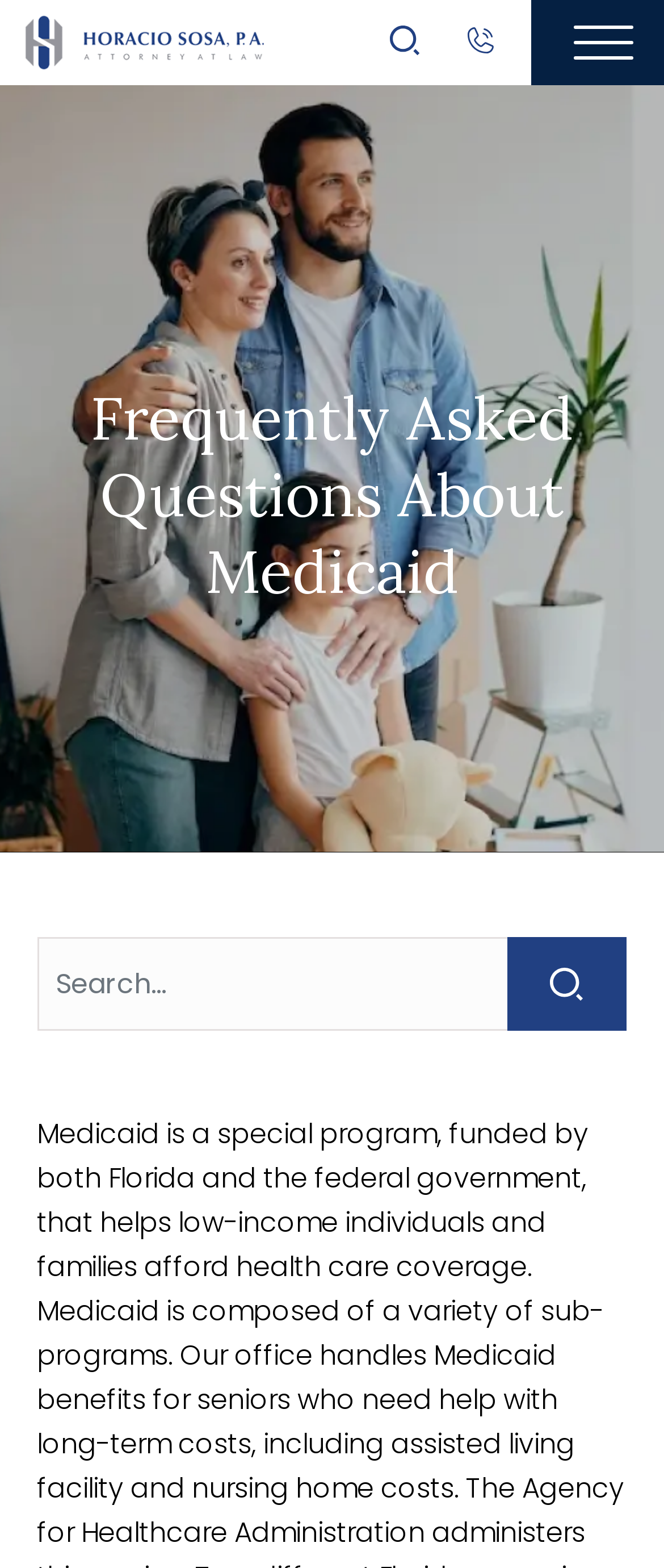Please give a one-word or short phrase response to the following question: 
What is the image next to the link 'Horacio Sosa'?

Horacio Sosa